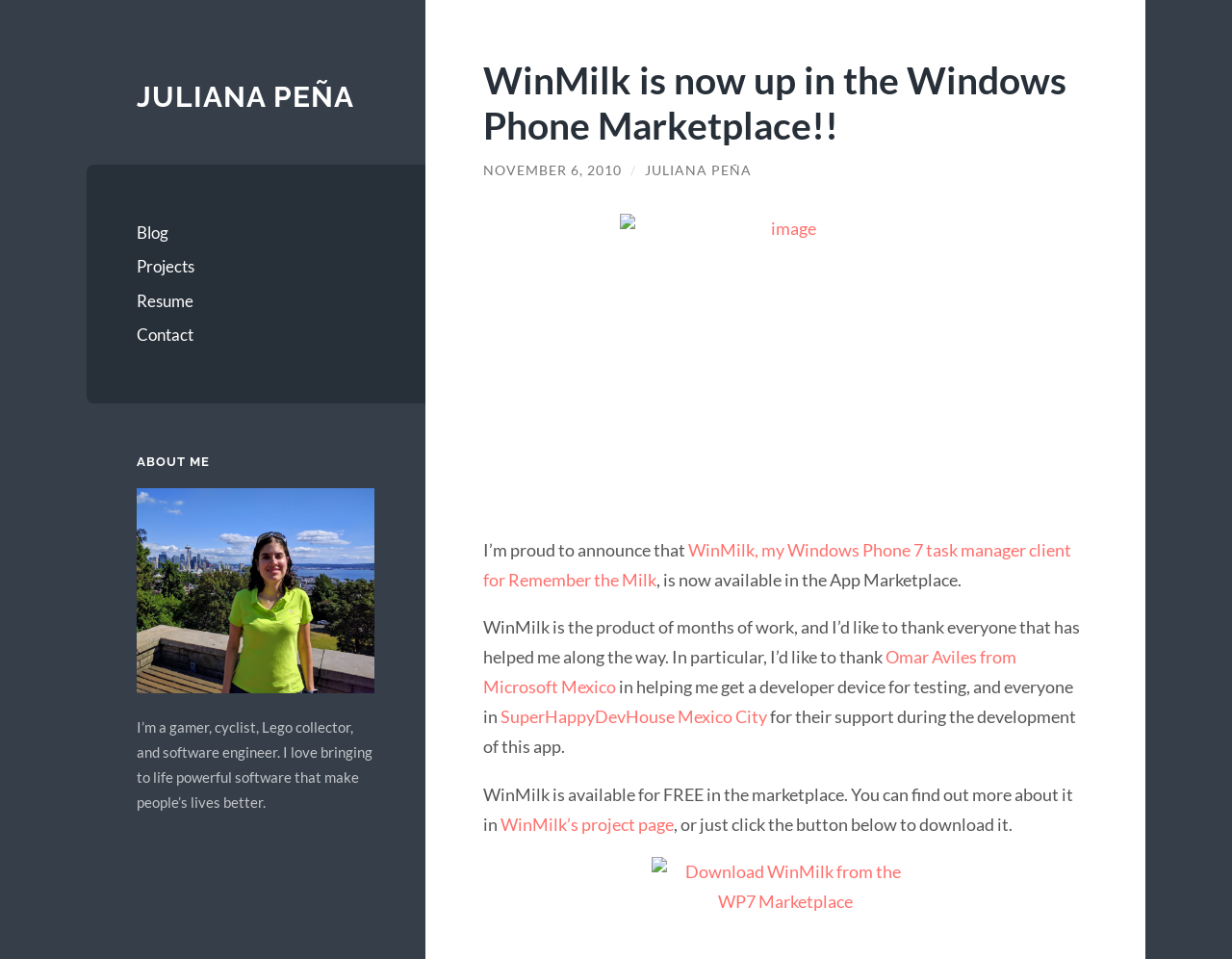Determine the bounding box coordinates of the area to click in order to meet this instruction: "go to blog".

[0.111, 0.225, 0.304, 0.26]